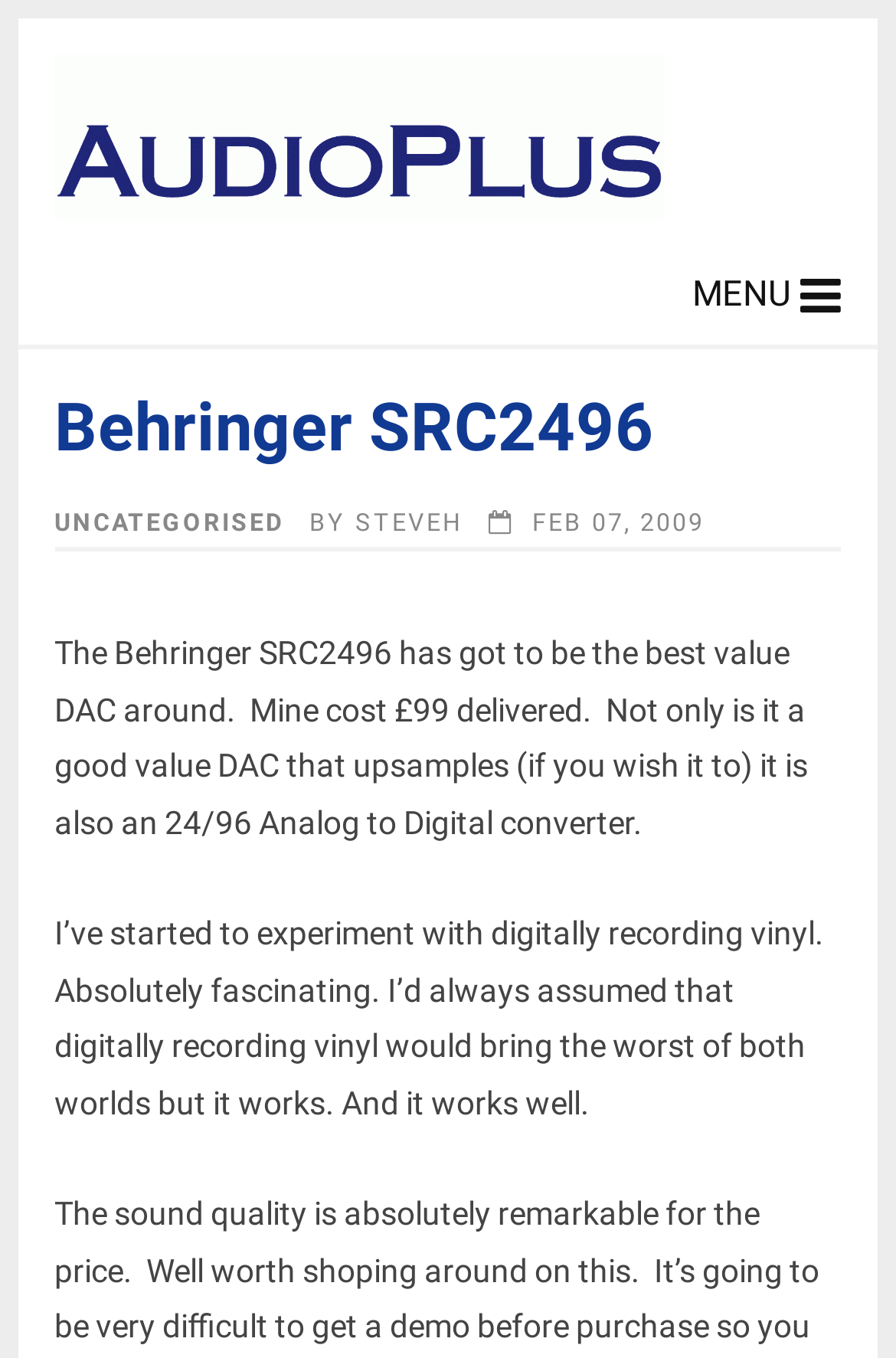When was this article published?
Answer the question with a detailed explanation, including all necessary information.

The publication date of this article is mentioned as 'FEB 07, 2009' in the text, which is located below the author's name.